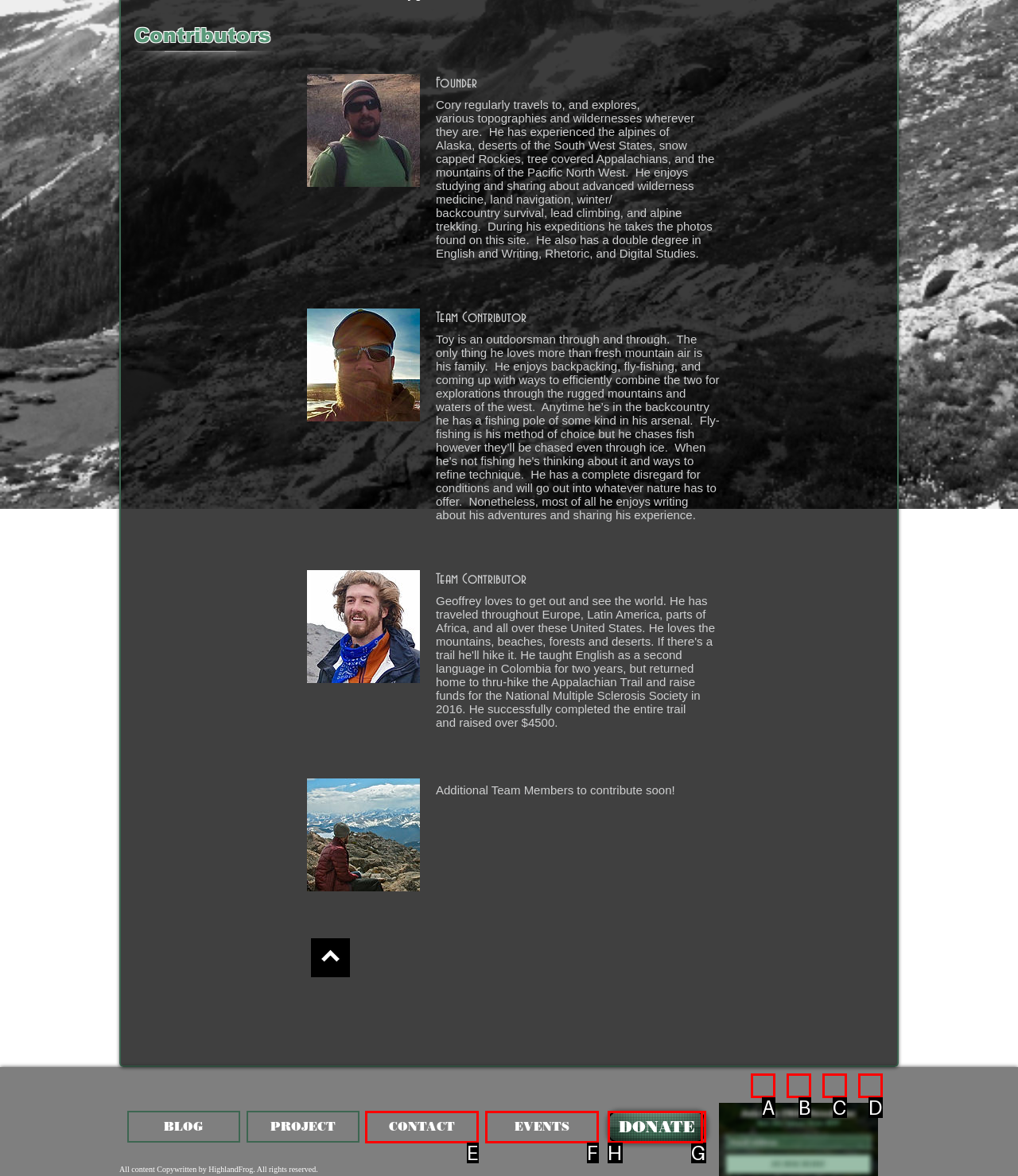Identify the UI element described as: aria-label="SoundCloud Social Icon"
Answer with the option's letter directly.

D